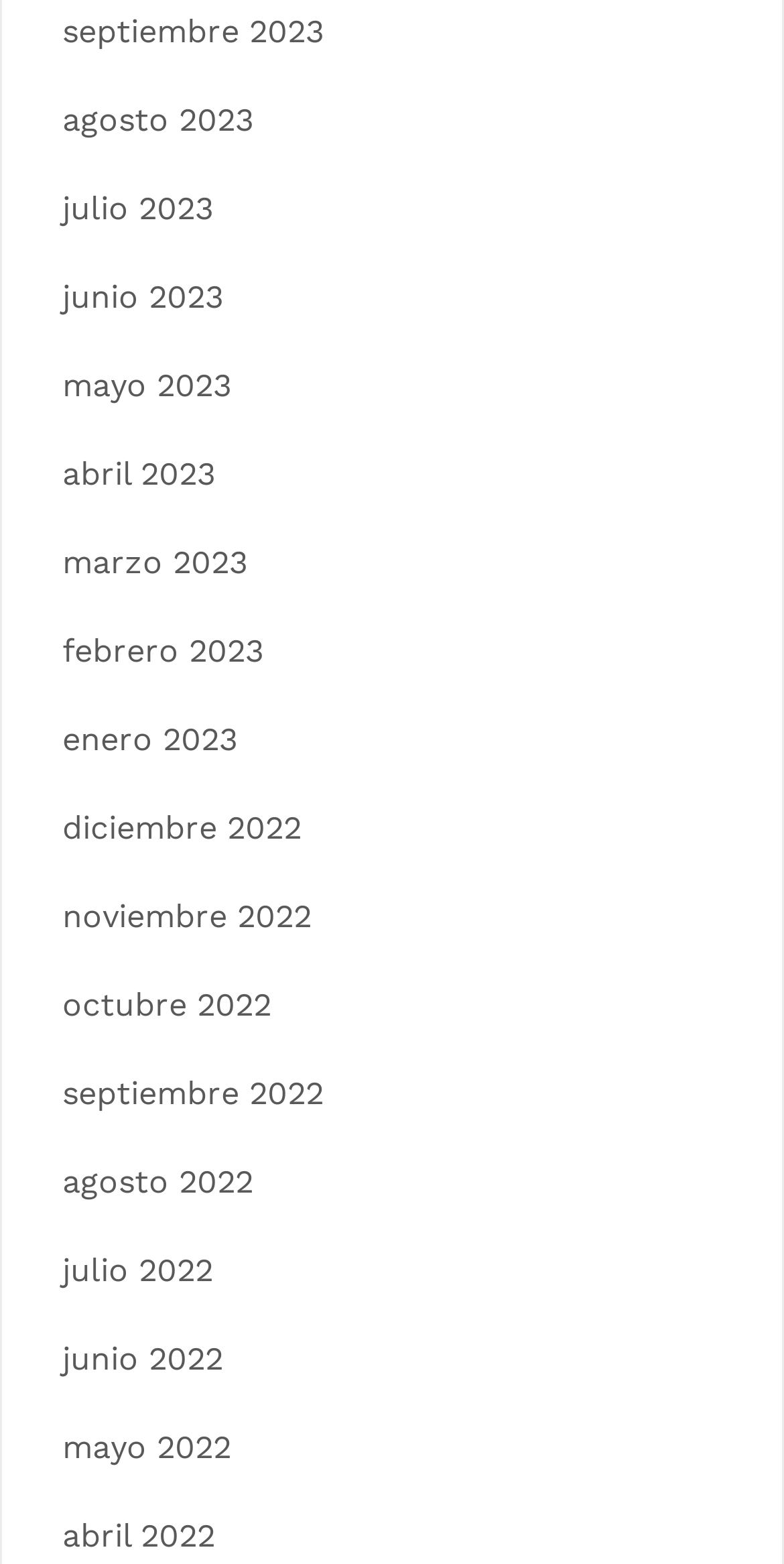Answer the question using only one word or a concise phrase: How many months are listed?

18